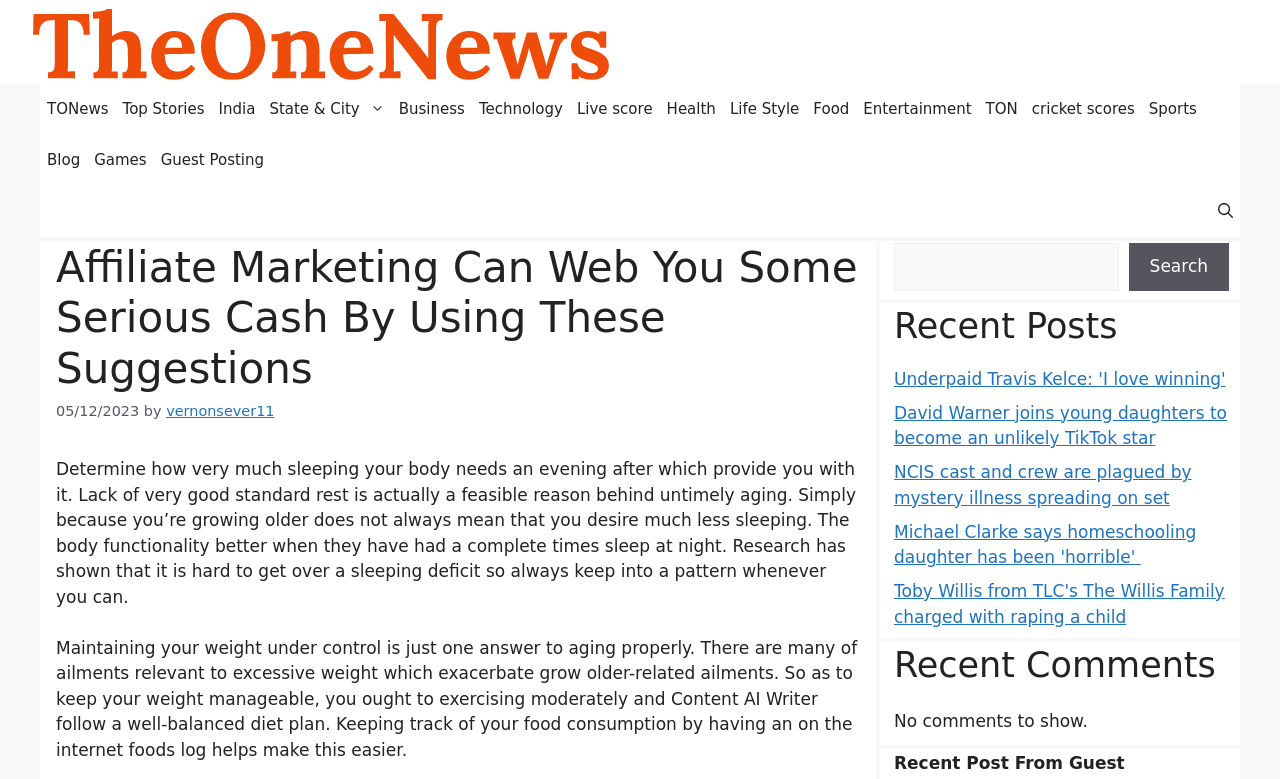Please provide a short answer using a single word or phrase for the question:
Who is the author of the main article?

vernonsever11